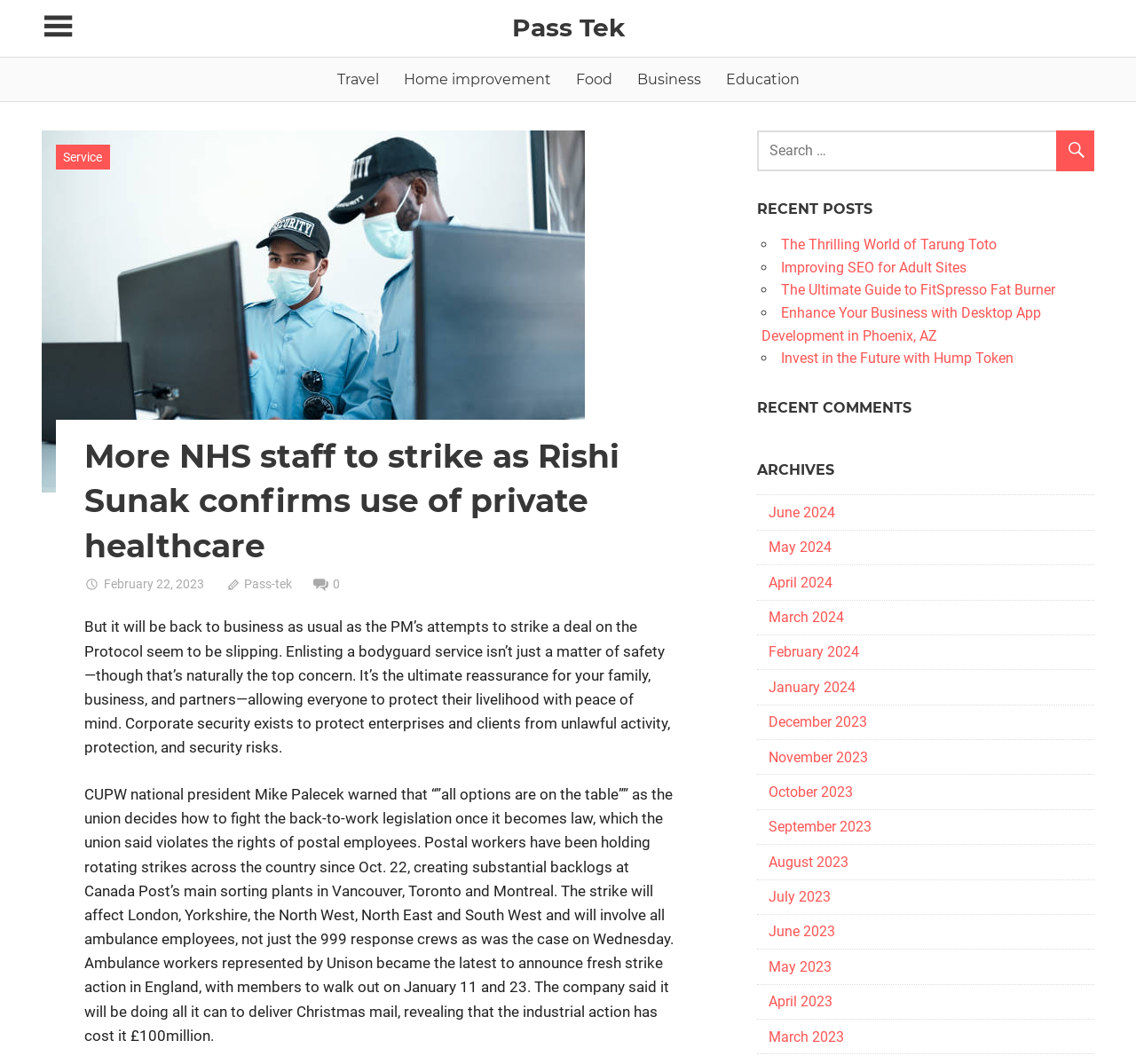Locate and generate the text content of the webpage's heading.

More NHS staff to strike as Rishi Sunak confirms use of private healthcare